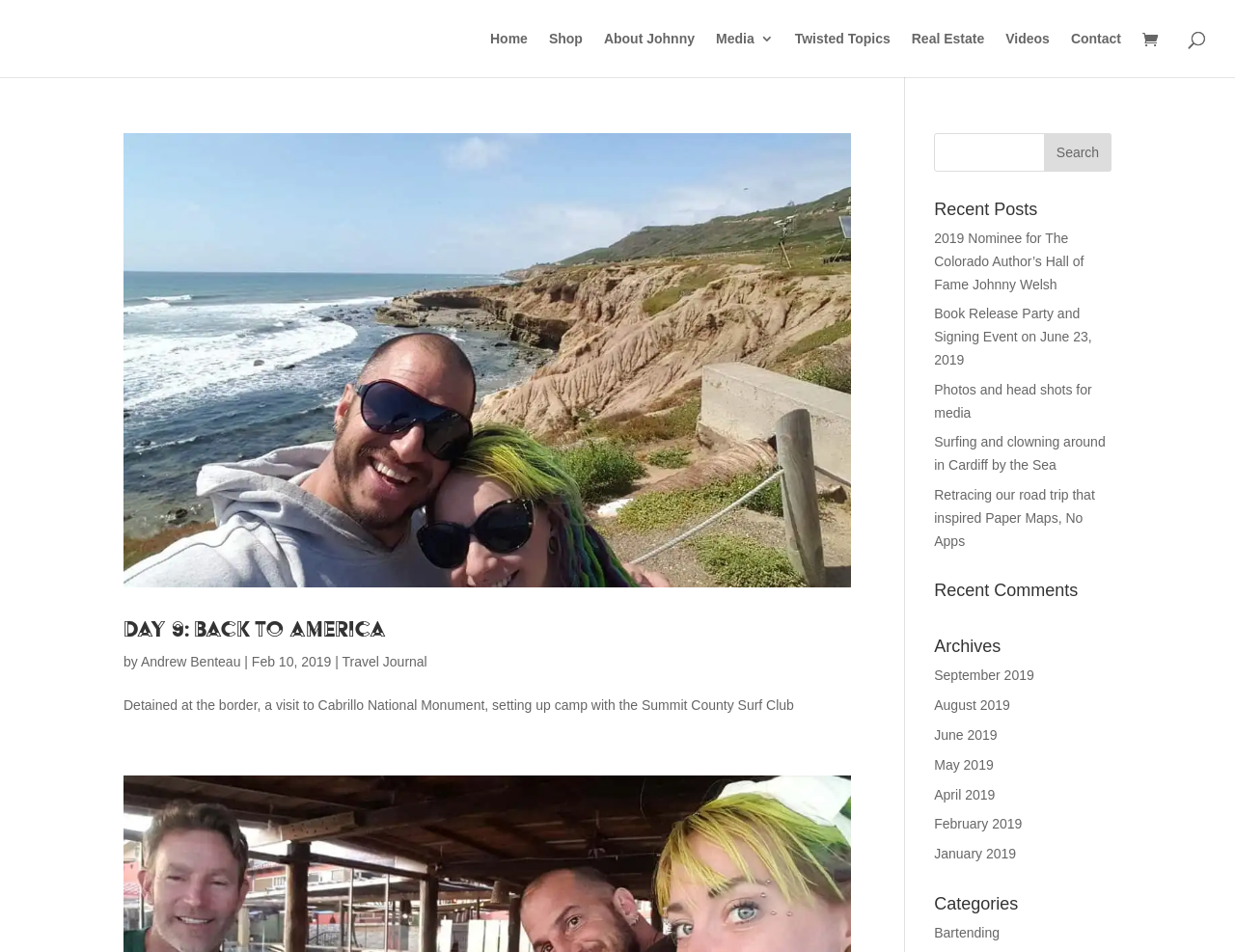Give a short answer using one word or phrase for the question:
How many links are in the top navigation menu?

8